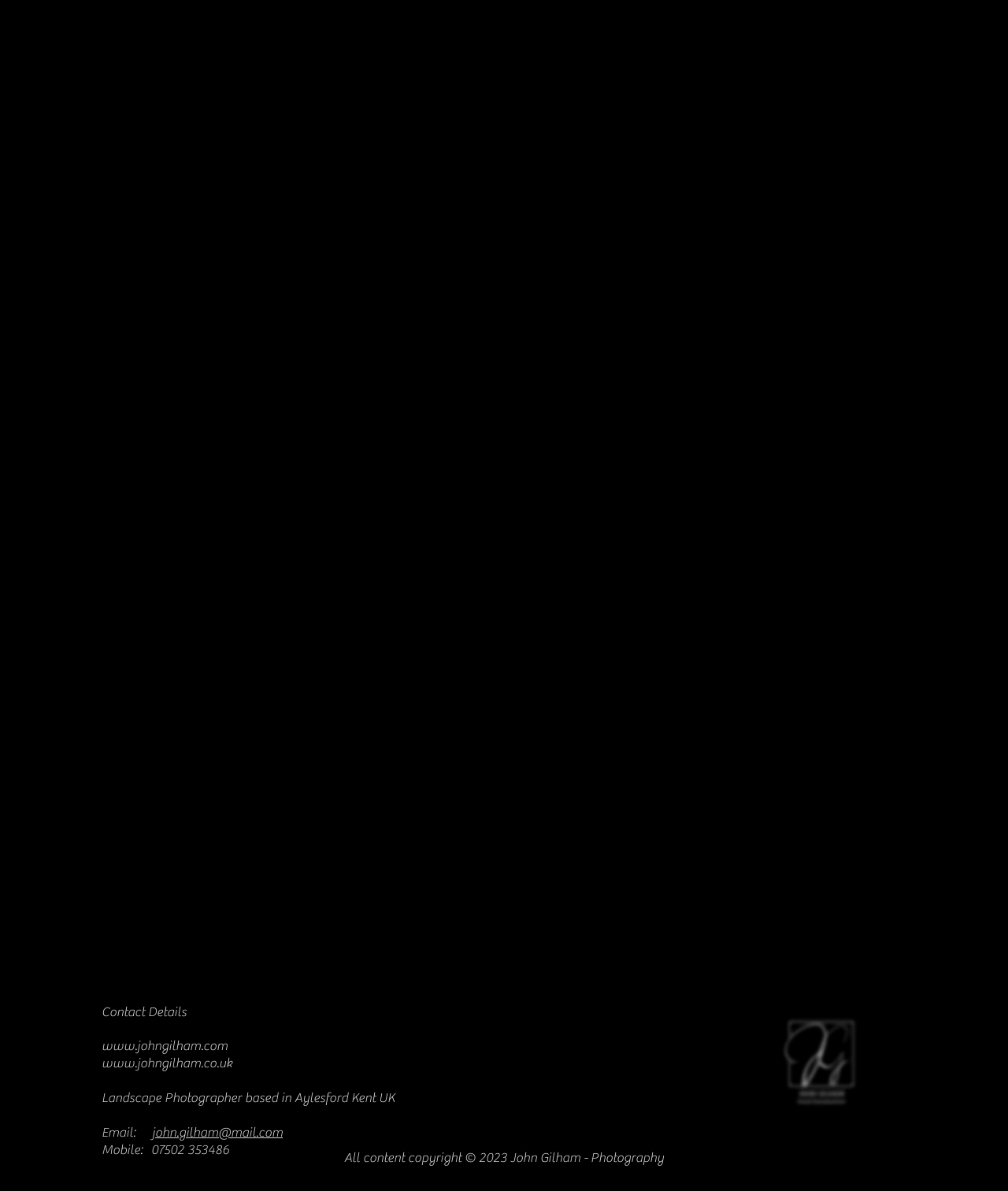What is the photographer's email address?
Using the details from the image, give an elaborate explanation to answer the question.

The email address is mentioned in the contact details section, specifically in the text 'Email: j' followed by a link to the email address.